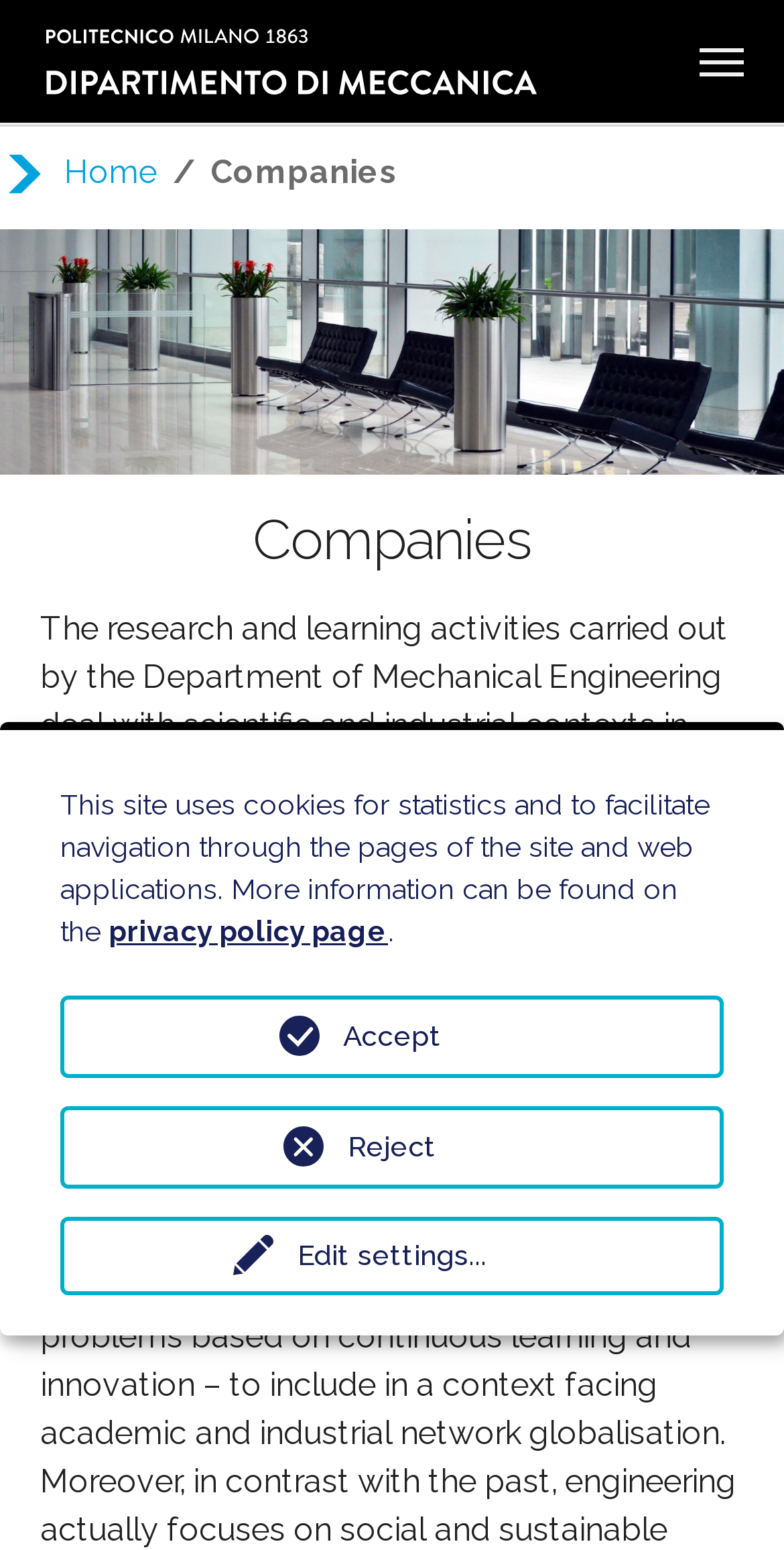Please answer the following query using a single word or phrase: 
What is the text above the 'Companies' heading?

The research and learning activities...